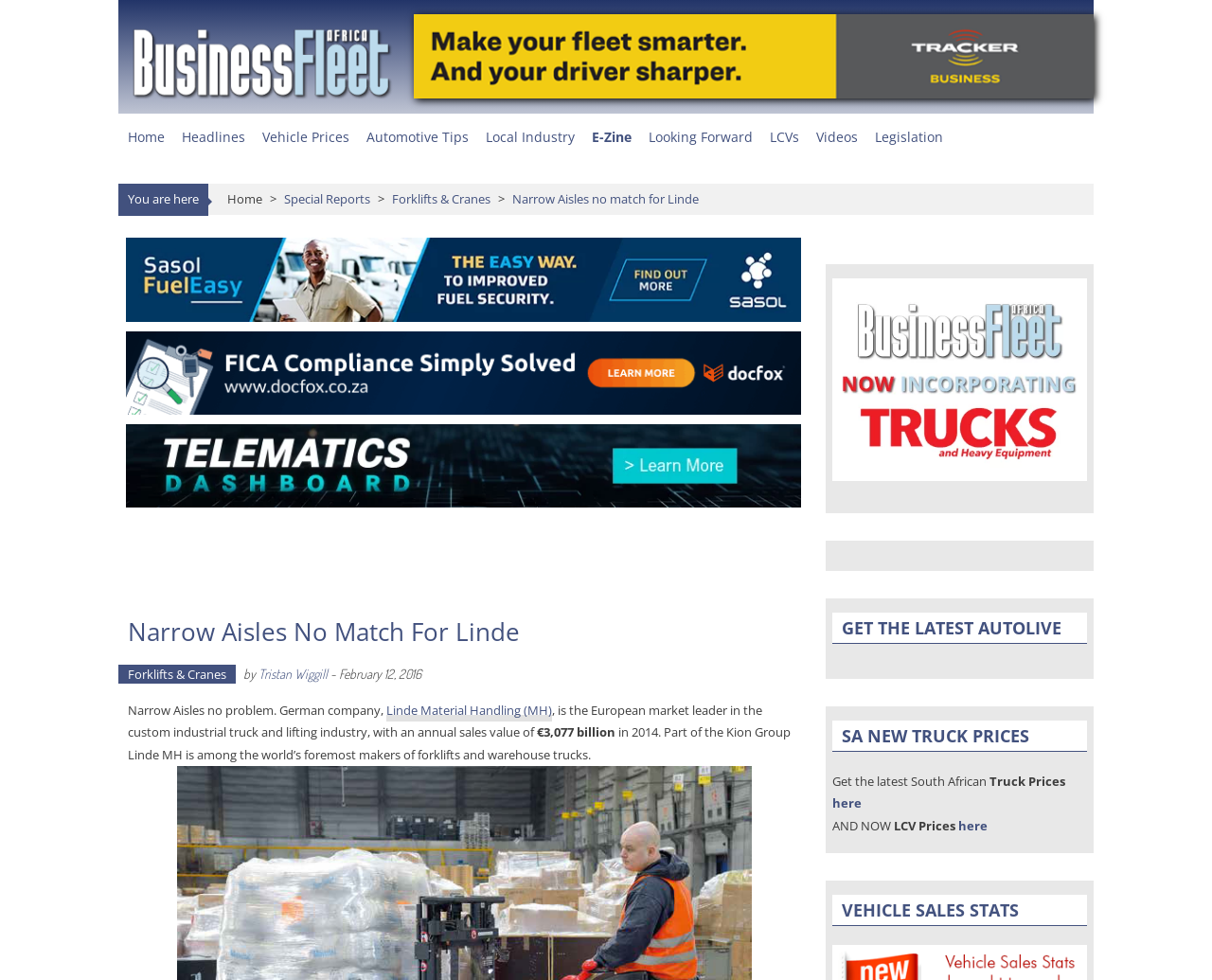Explain the webpage's layout and main content in detail.

The webpage is about Business Fleet Africa, a magazine focused on the South African transport industry. At the top, there is a logo of Trucks and heavy Equipment, accompanied by a heading that describes the magazine's influence in the industry. Below the logo, there is a navigation menu with links to various sections, including Home, Headlines, Vehicle Prices, and more.

On the left side, there is a section with a heading "Narrow Aisles no match for Linde" and three images below it. The section appears to be an article about Linde Material Handling, a German company that is a market leader in the custom industrial truck and lifting industry.

To the right of the article, there is a section with three headings: "GET THE LATEST AUTOLIVE", "SA NEW TRUCK PRICES", and "VEHICLE SALES STATS". Below each heading, there are links and text that provide more information about the latest truck prices and vehicle sales statistics.

At the bottom of the page, there is an advertisement image and an iframe. The iframe contains a header with a link to "Forklifts & Cranes" and an article about Linde Material Handling, including the company's sales value and its position in the industry. The article also mentions the author, Tristan Wiggill, and the date of publication, February 12, 2016.